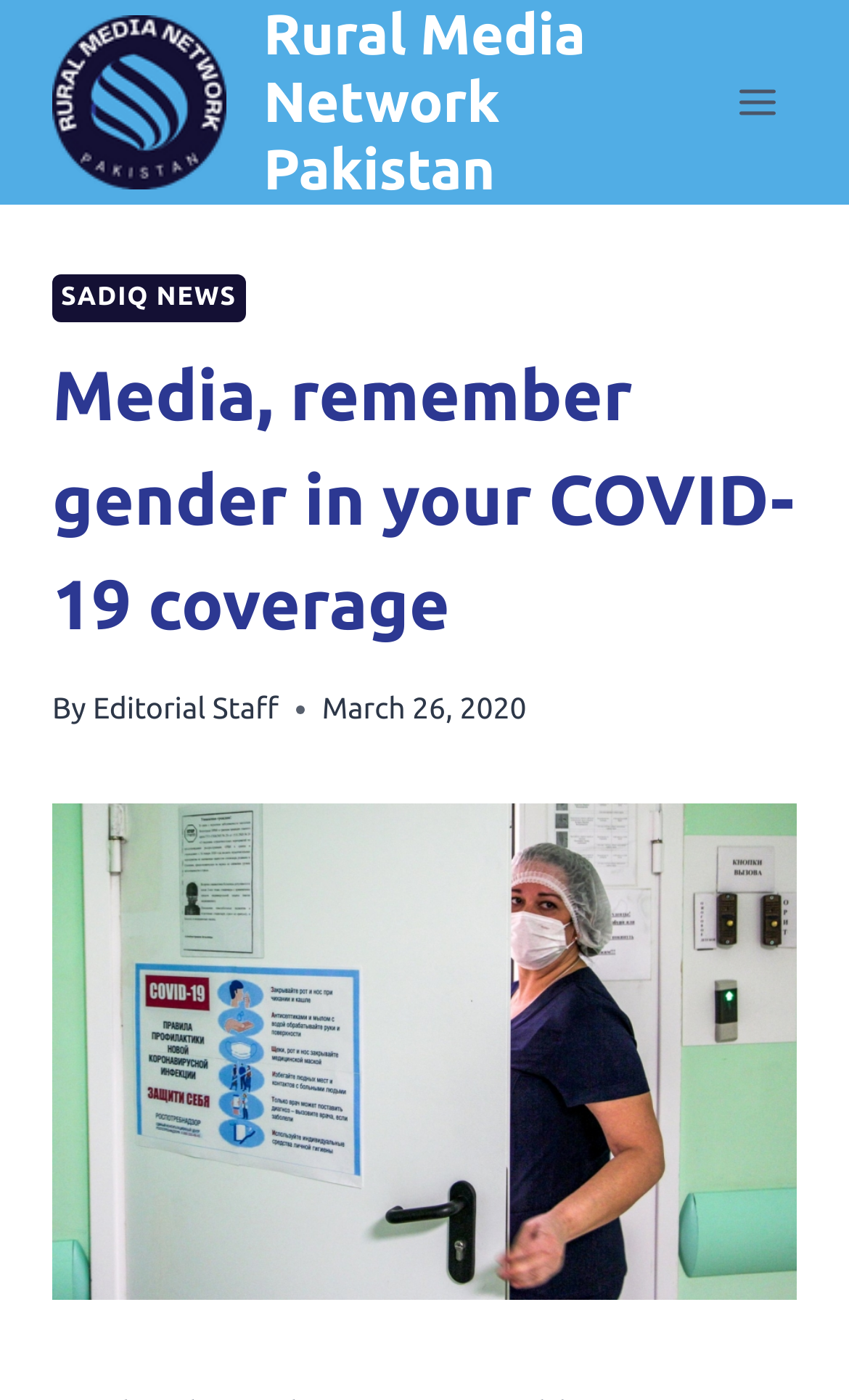What is the name of the organization?
Relying on the image, give a concise answer in one word or a brief phrase.

Rural Media Network Pakistan